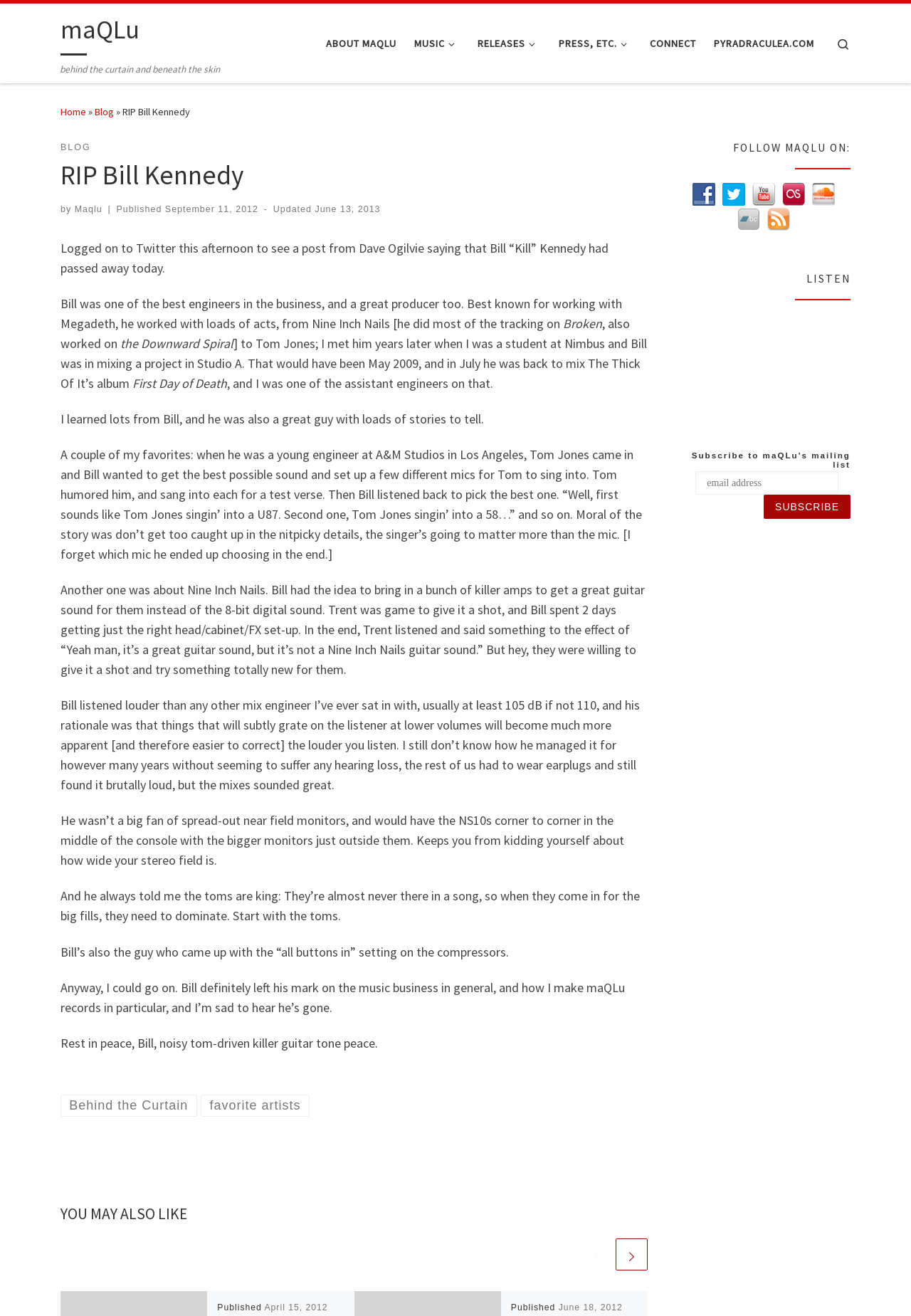Using the details in the image, give a detailed response to the question below:
What is the name of the band mentioned in the article?

The answer can be found in the article section of the webpage, where the text mentions 'he did most of the tracking on Broken' and 'also worked on the Downward Spiral'.